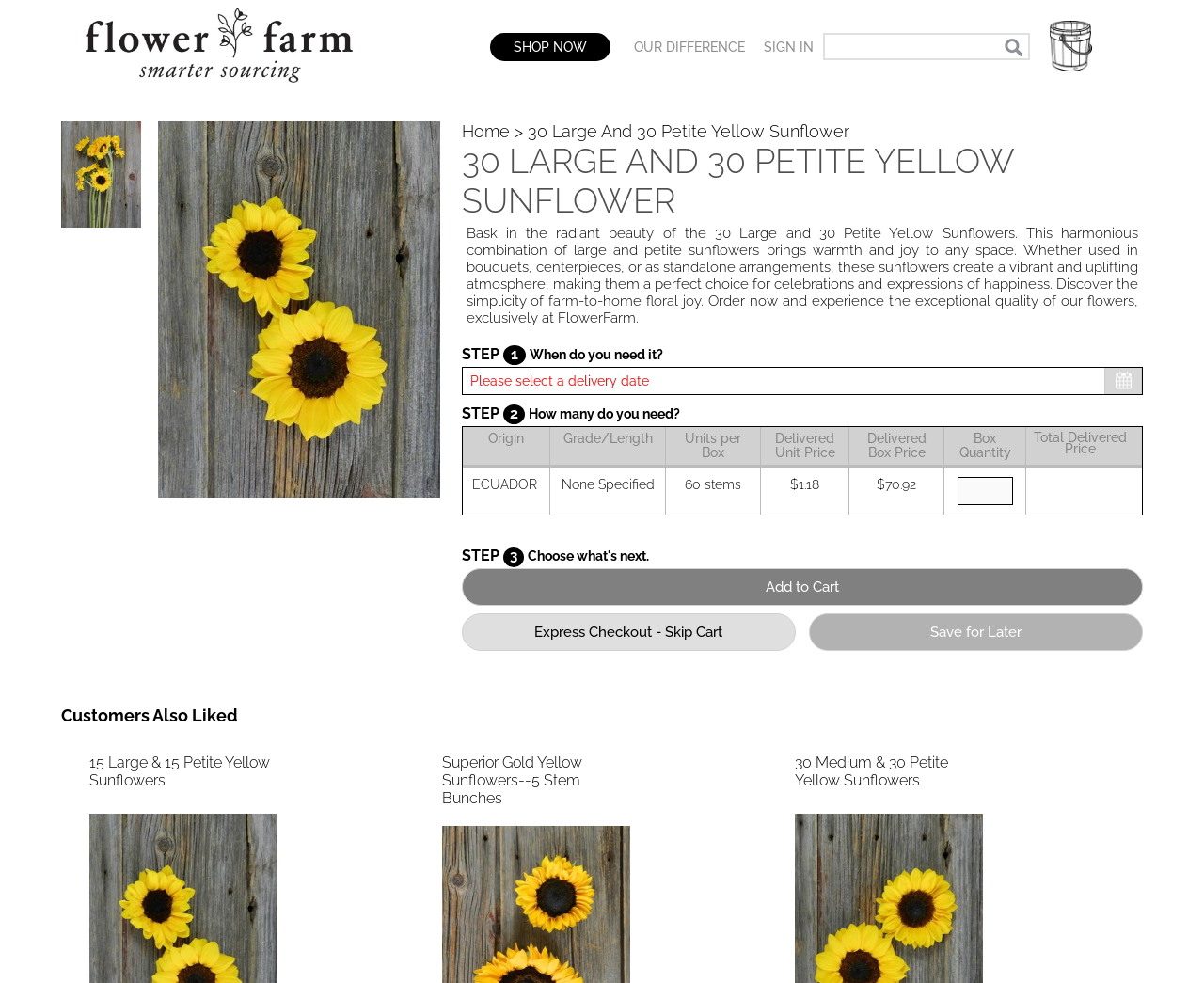From the details in the image, provide a thorough response to the question: What is the delivered unit price of the sunflowers?

By looking at the table on the webpage, specifically the row with the 'Delivered Unit Price' column, it is clear that the delivered unit price of the sunflowers is $1.18.